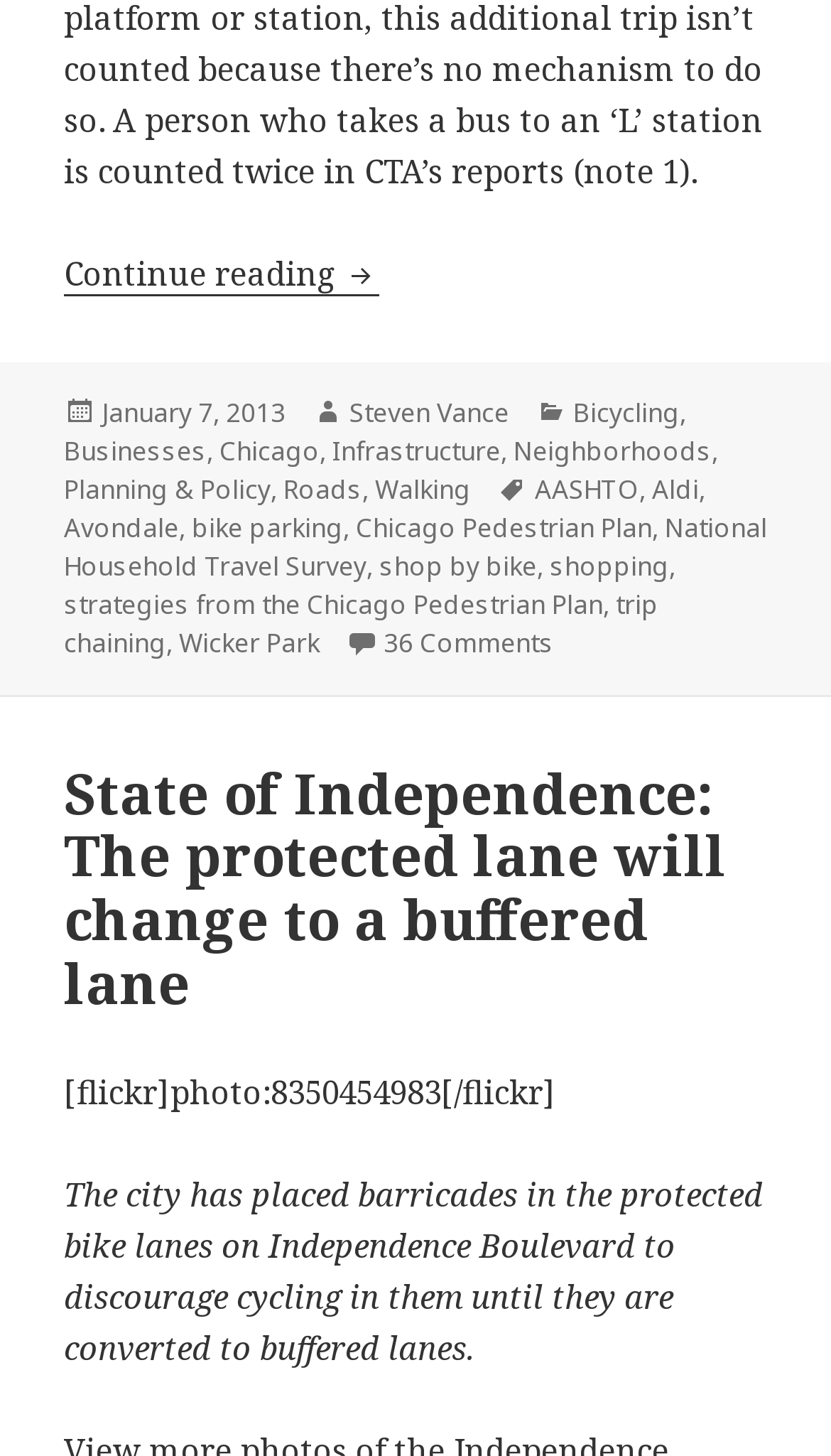Determine the bounding box coordinates of the region to click in order to accomplish the following instruction: "Click the link to continue reading the article". Provide the coordinates as four float numbers between 0 and 1, specifically [left, top, right, bottom].

[0.077, 0.172, 0.456, 0.203]